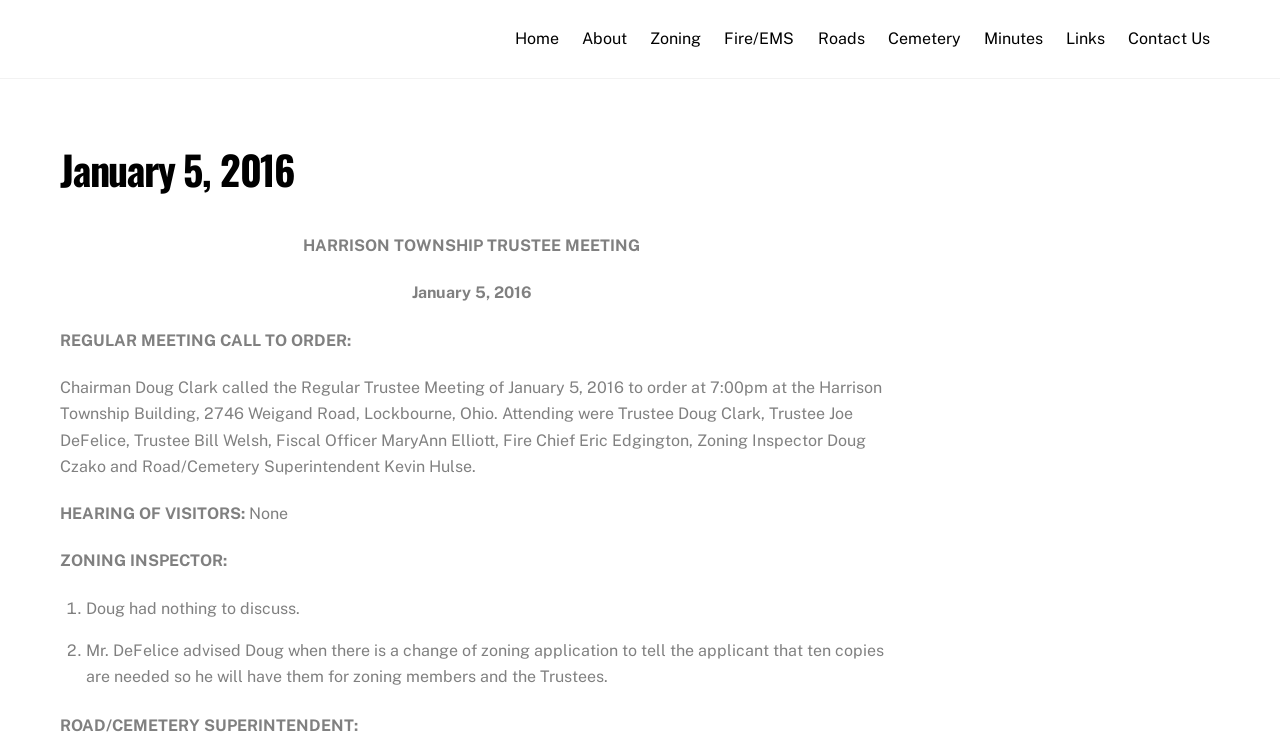Describe every aspect of the webpage in a detailed manner.

This webpage appears to be the minutes of a Harrison Township Trustee meeting that took place on January 5, 2016. At the top of the page, there is a navigation menu with 9 links: Home, About, Zoning, Fire/EMS, Roads, Cemetery, Minutes, Links, and Contact Us. These links are positioned horizontally across the top of the page.

Below the navigation menu, there is a heading that displays the date of the meeting, "January 5, 2016". Underneath the heading, there is a title "HARRISON TOWNSHIP TRUSTEE MEETING" in a larger font size.

The main content of the page is divided into sections, each with a clear heading. The first section is "REGULAR MEETING CALL TO ORDER:", which describes the start of the meeting, including the attendees and the location. This section is followed by "HEARING OF VISITORS:", which indicates that there were no visitors.

The next section is "ZONING INSPECTOR:", which contains a list of two items. The first item is a brief statement from Doug, the Zoning Inspector, and the second item is a note from Mr. DeFelice regarding zoning application procedures.

Finally, there is a section titled "ROAD/CEMETERY SUPERINTENDENT:", but it does not contain any additional information.